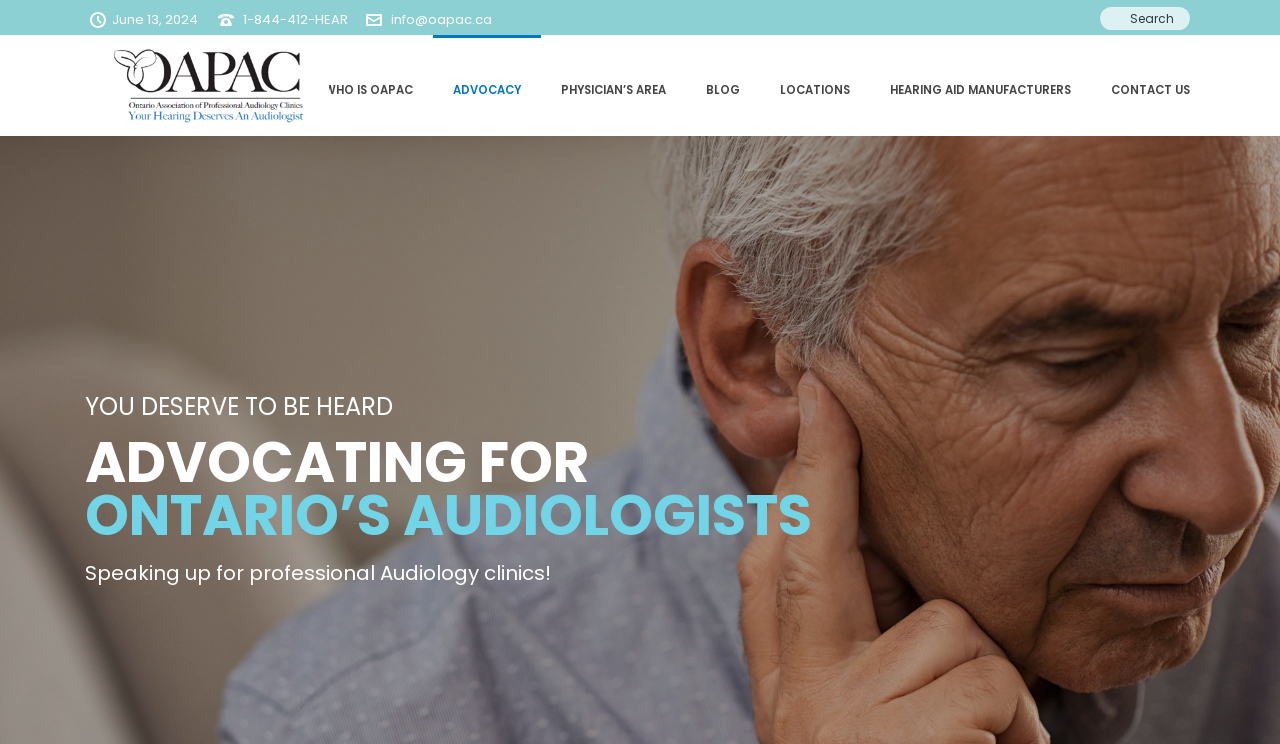Pinpoint the bounding box coordinates of the area that should be clicked to complete the following instruction: "send an email". The coordinates must be given as four float numbers between 0 and 1, i.e., [left, top, right, bottom].

[0.305, 0.013, 0.384, 0.039]